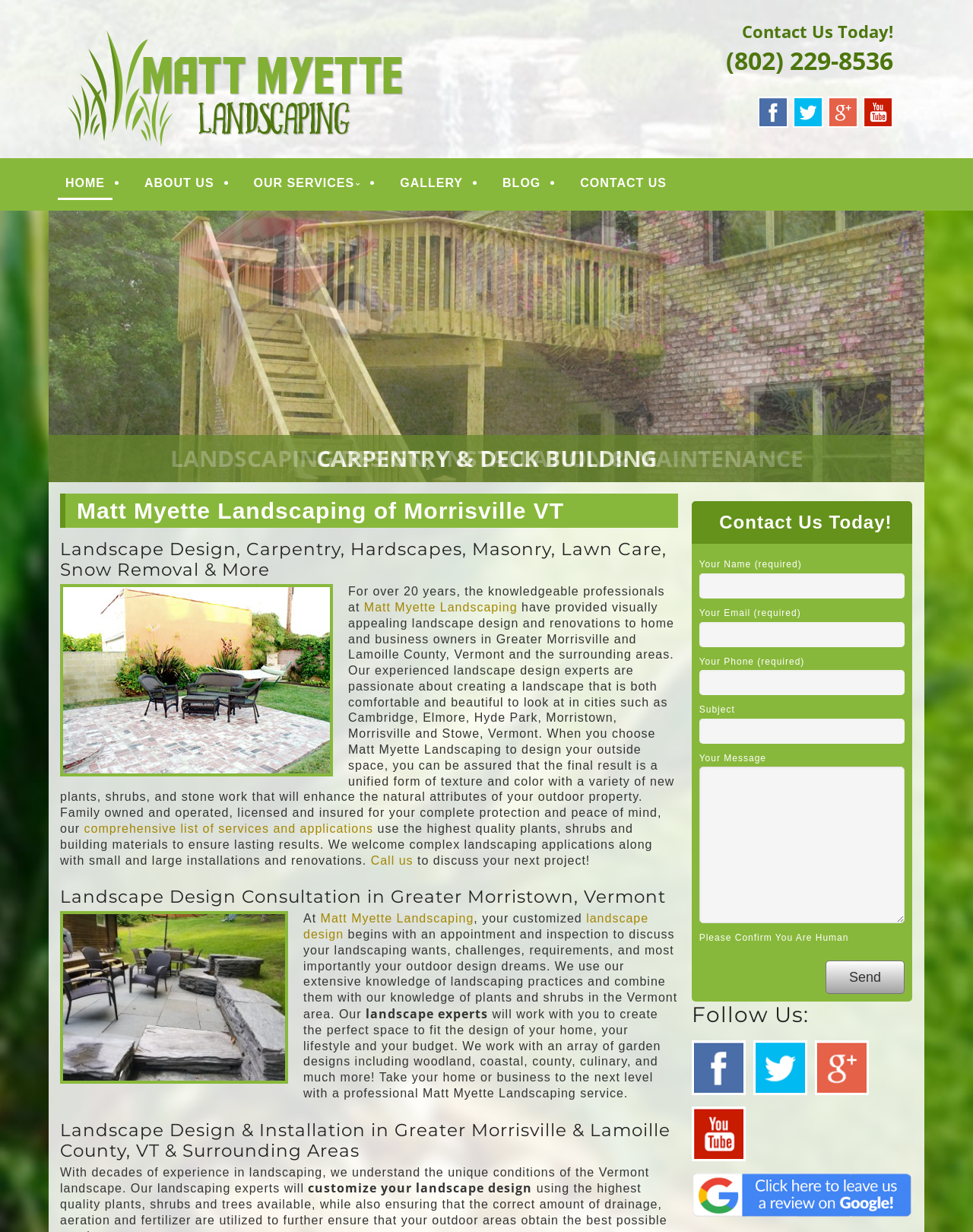Locate the primary heading on the webpage and return its text.

MATT MYETTE LANDSCAPING